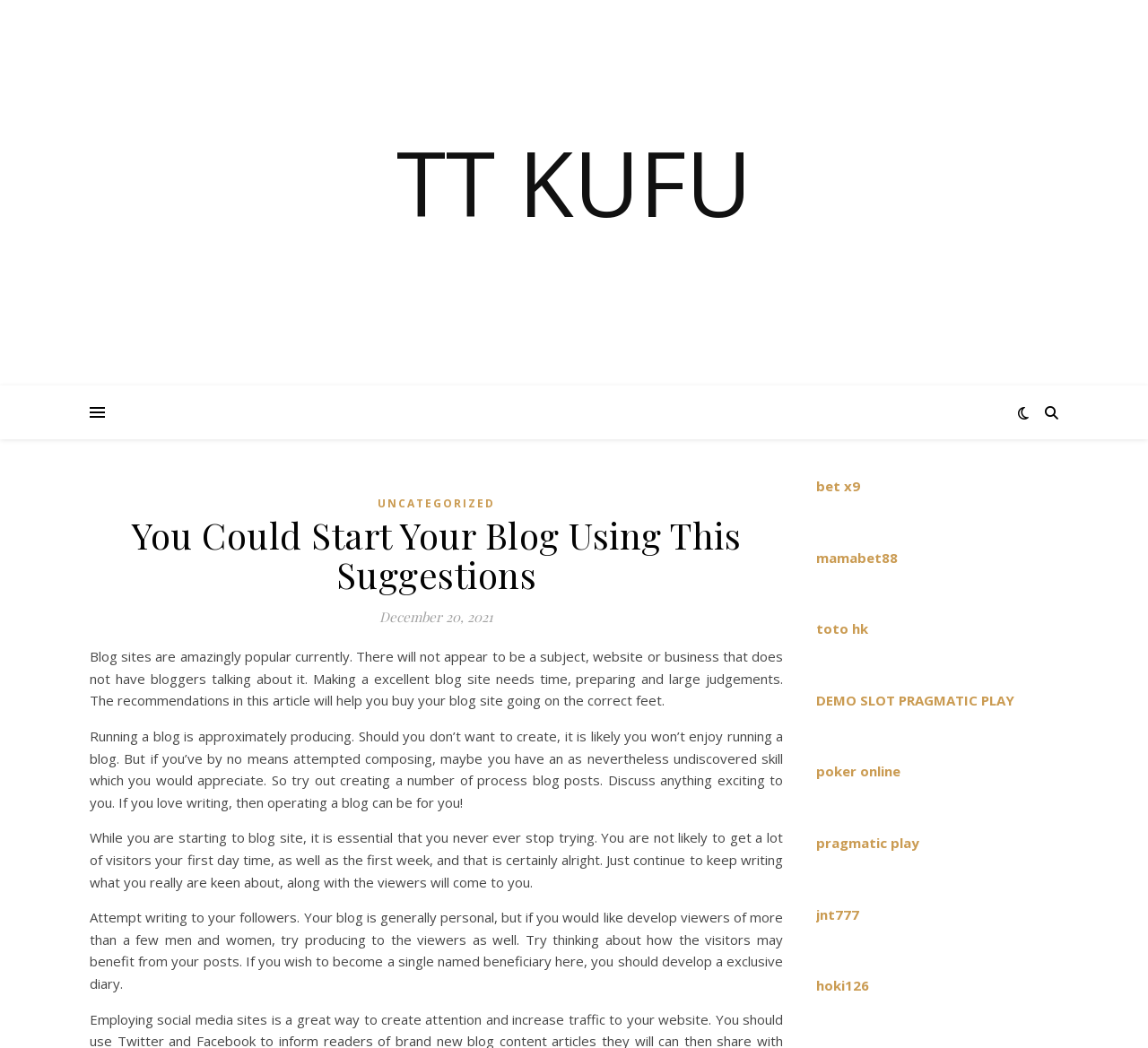Can you provide the bounding box coordinates for the element that should be clicked to implement the instruction: "Explore the DEMO SLOT PRAGMATIC PLAY link"?

[0.711, 0.659, 0.884, 0.676]